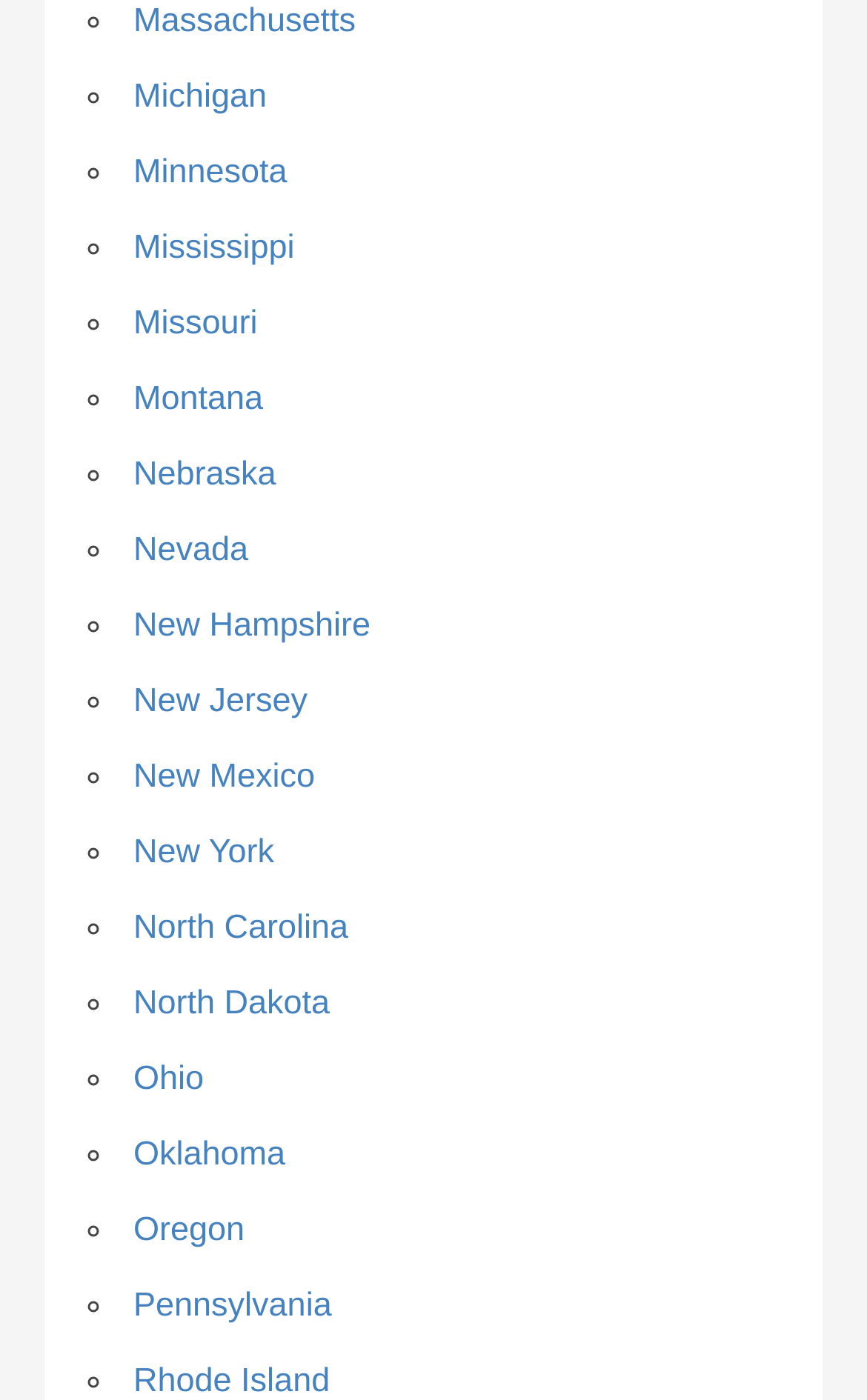Identify the bounding box for the UI element described as: "Montana". Ensure the coordinates are four float numbers between 0 and 1, formatted as [left, top, right, bottom].

[0.154, 0.271, 0.304, 0.298]